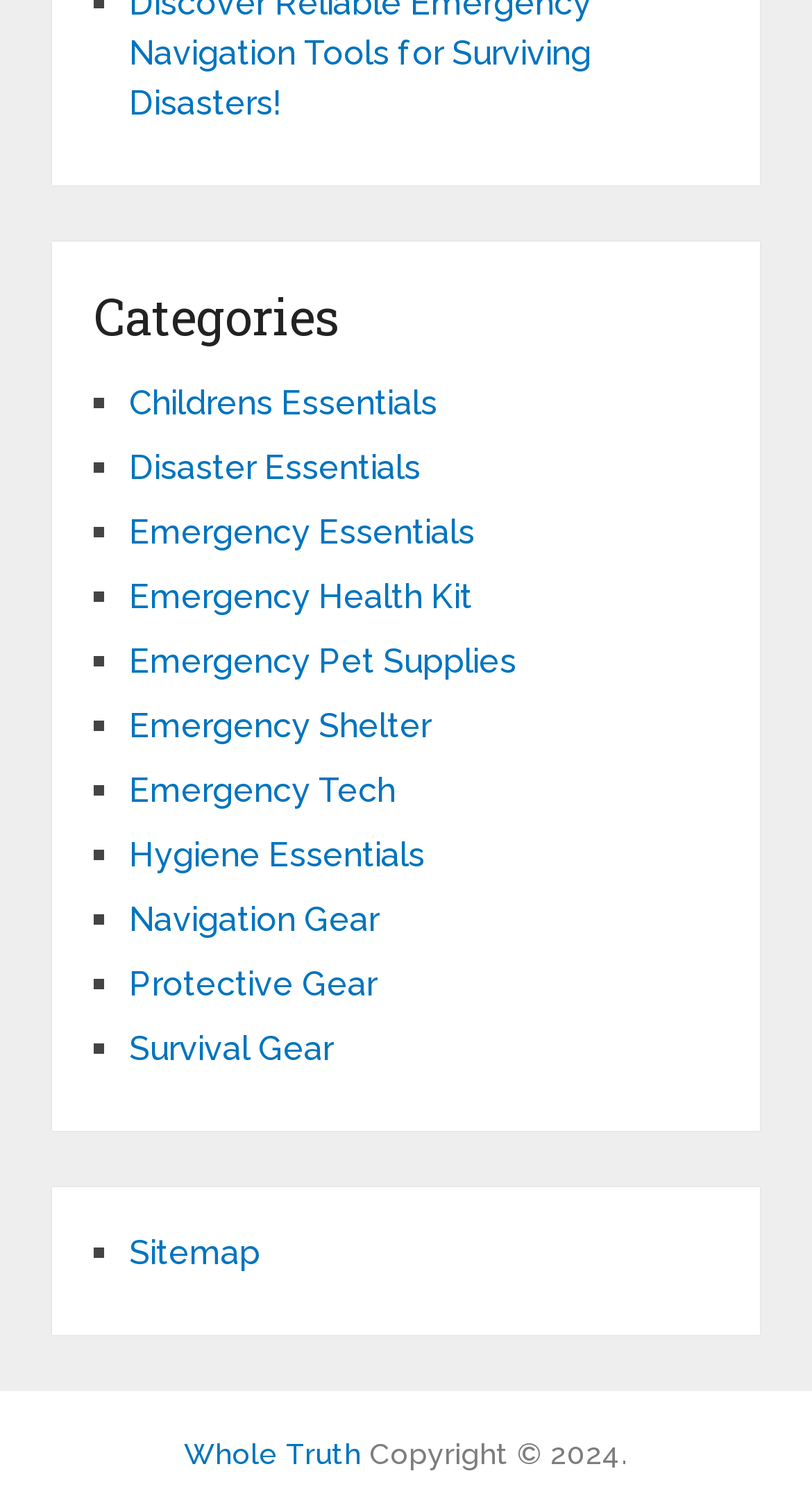Locate the bounding box coordinates of the element's region that should be clicked to carry out the following instruction: "View Media Kit". The coordinates need to be four float numbers between 0 and 1, i.e., [left, top, right, bottom].

None